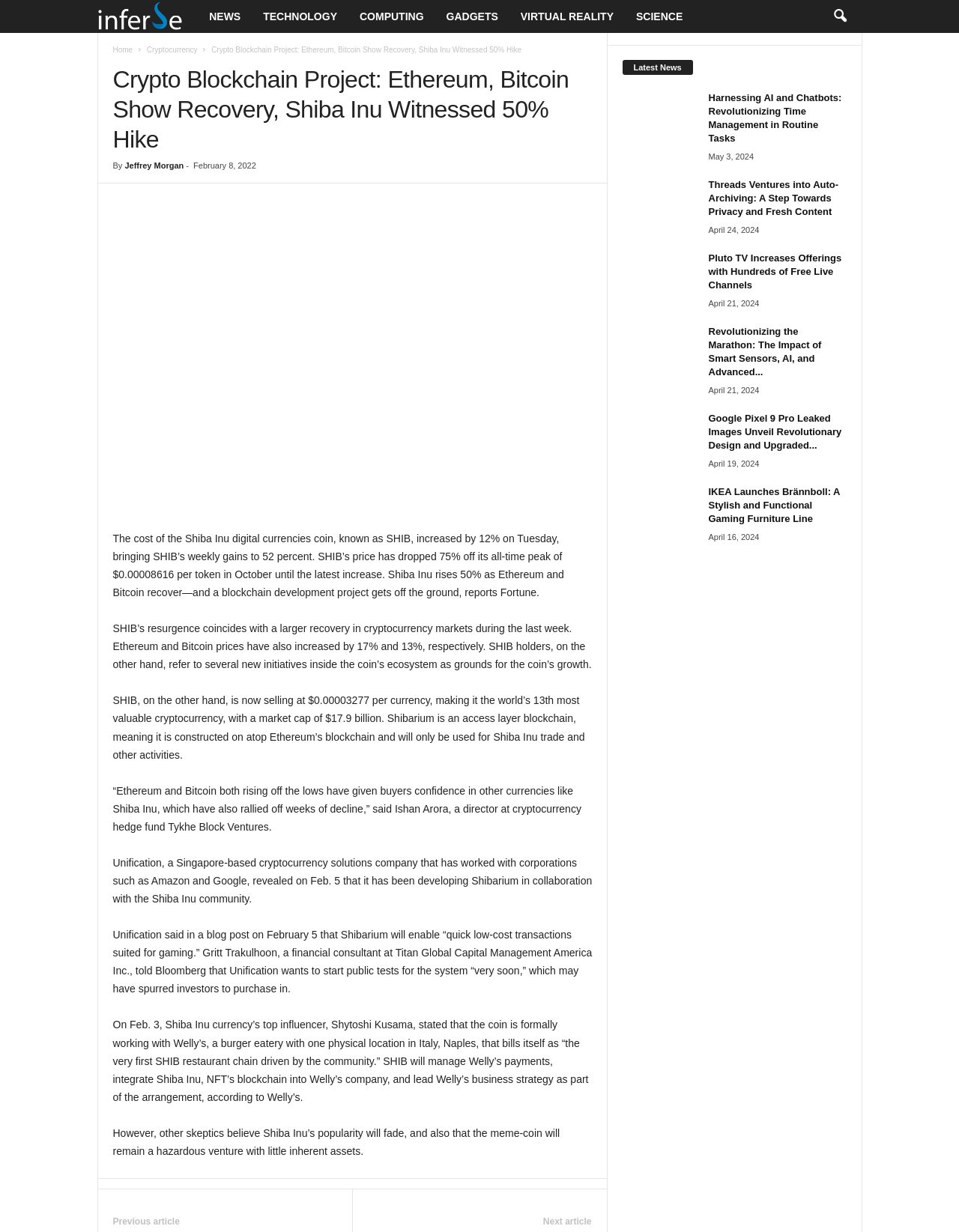Using the description "Jeffrey Morgan", predict the bounding box of the relevant HTML element.

[0.13, 0.131, 0.192, 0.138]